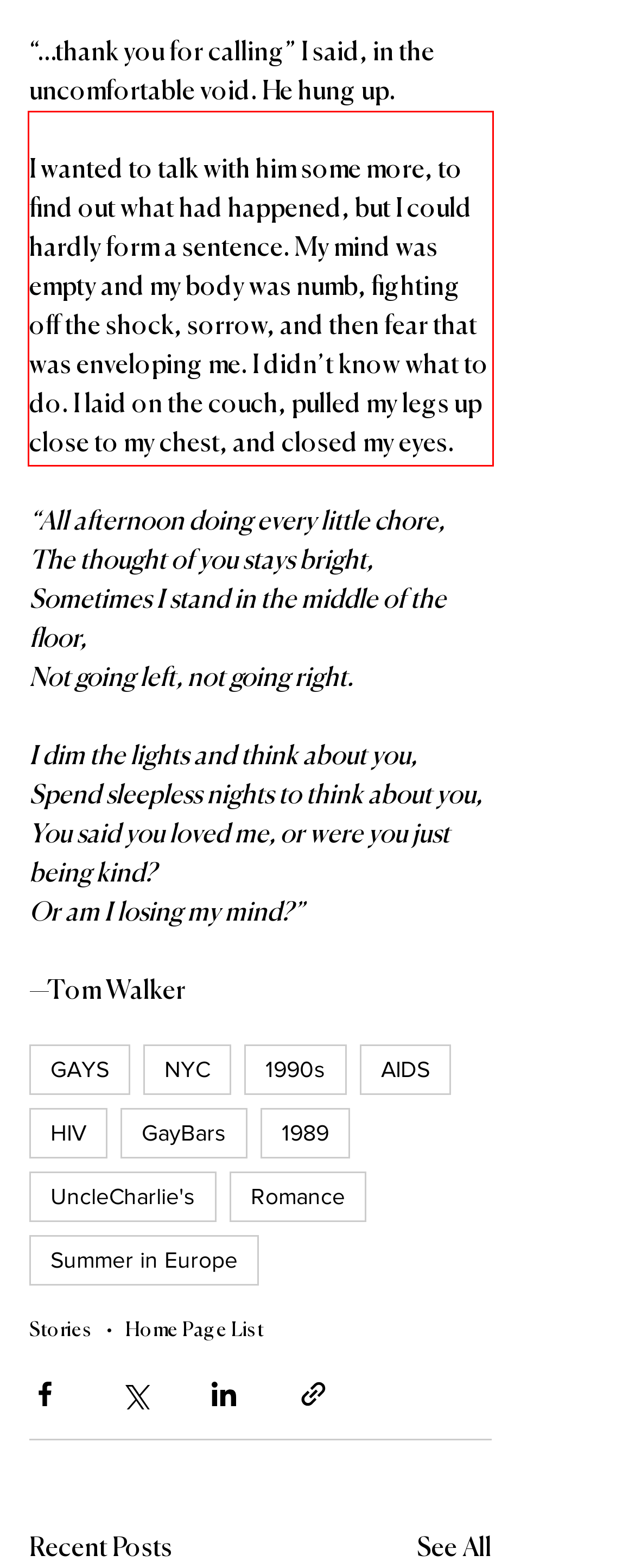Identify the text within the red bounding box on the webpage screenshot and generate the extracted text content.

I wanted to talk with him some more, to find out what had happened, but I could hardly form a sentence. My mind was empty and my body was numb, fighting off the shock, sorrow, and then fear that was enveloping me. I didn’t know what to do. I laid on the couch, pulled my legs up close to my chest, and closed my eyes.